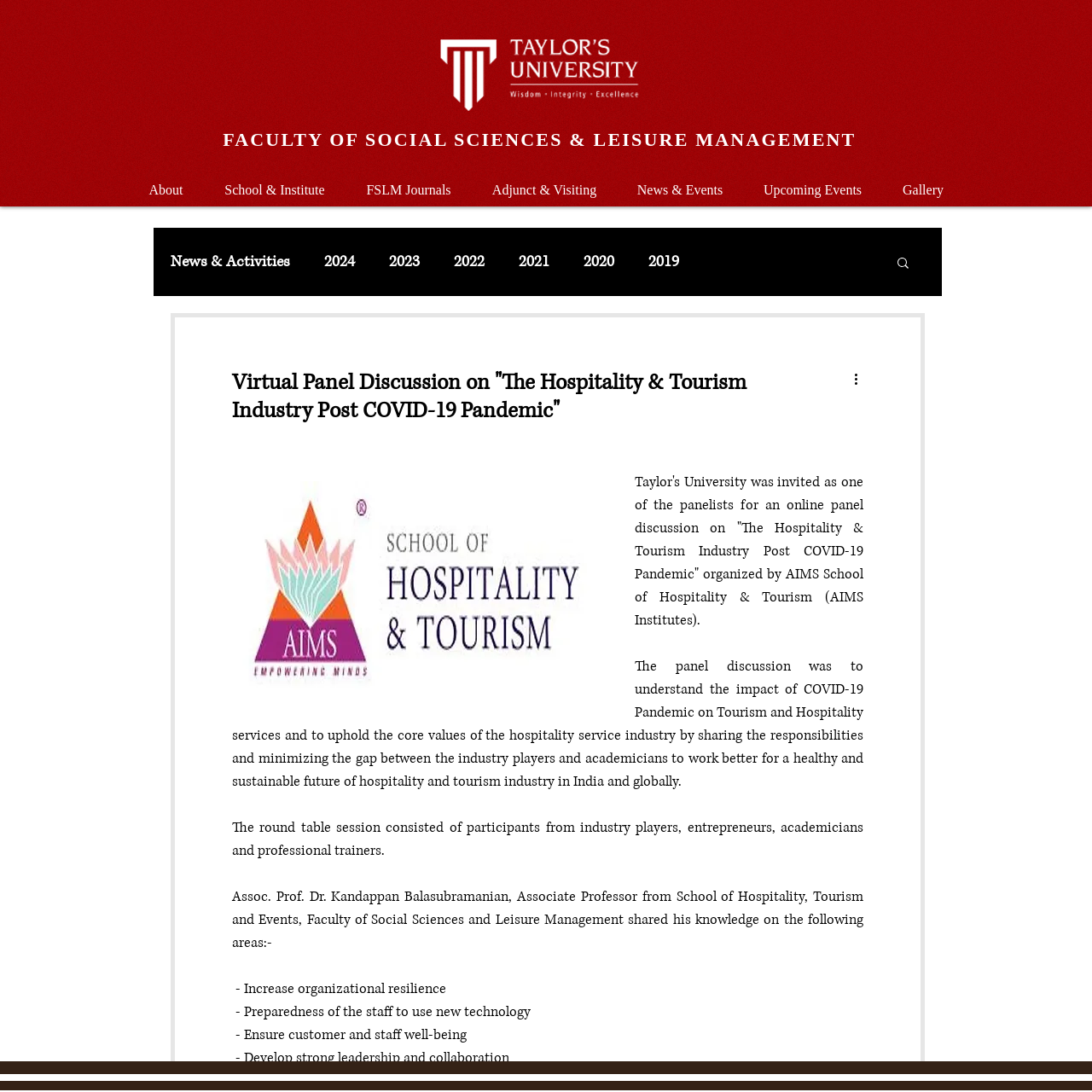Find the coordinates for the bounding box of the element with this description: "News & Activities".

[0.156, 0.23, 0.266, 0.249]